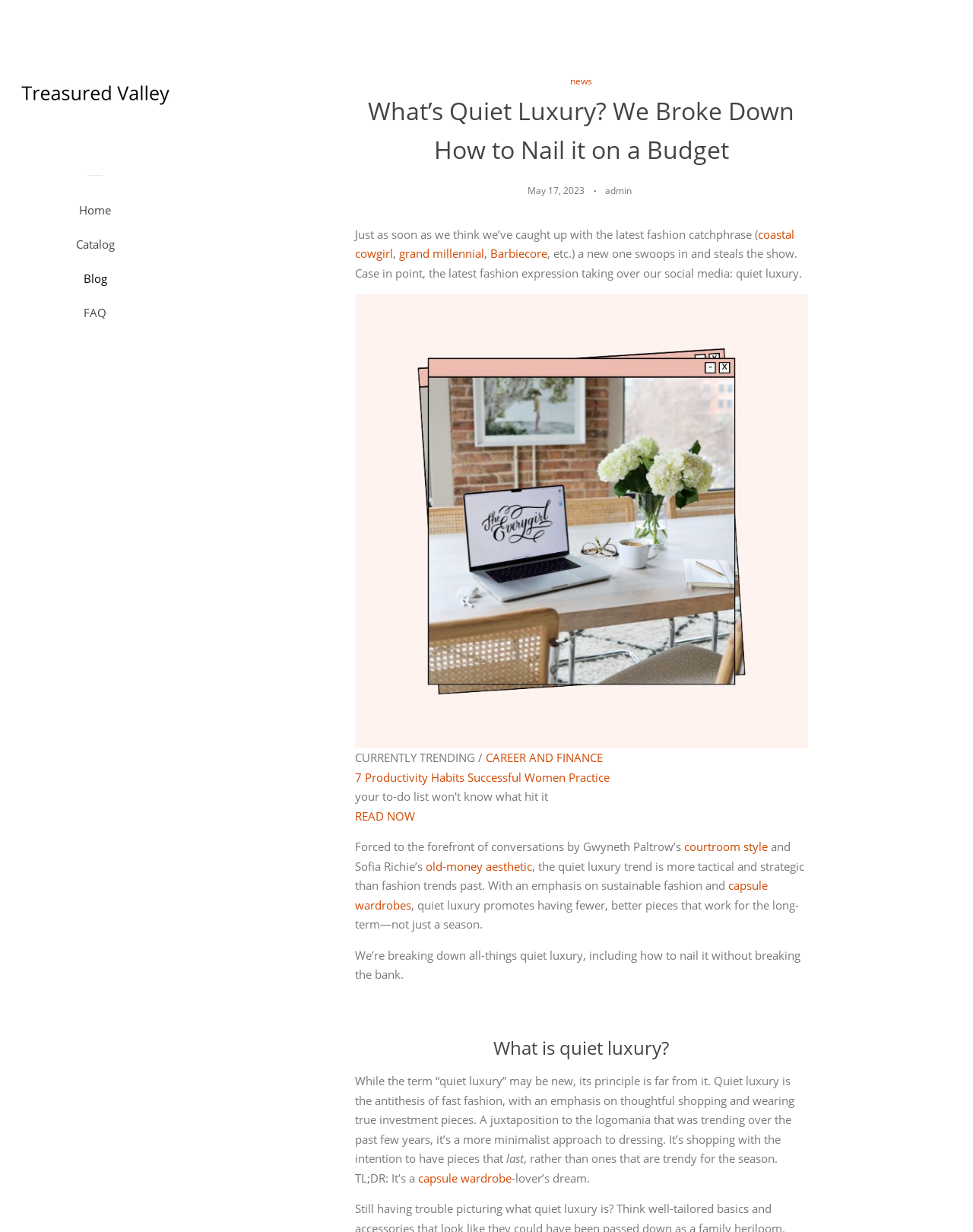Provide an in-depth caption for the elements present on the webpage.

This webpage appears to be an article about the concept of "quiet luxury" in fashion. At the top right corner, there is a "Close" link. Below it, there is a layout table with a link to "Treasured Valley" accompanied by an image of the same name. 

Underneath, there is a horizontal separator, followed by a row of links to "Home", "Catalog", "Blog", and "FAQ". 

The main content of the article begins with a heading that reads "What’s Quiet Luxury? We Broke Down How to Nail it on a Budget". Below the heading, there is a time stamp indicating the article was published on May 17, 2023, and the author's name "admin". 

The article starts by discussing how new fashion catchphrases emerge, mentioning examples such as "coastal cowgirl", "grand millennial", and "Barbiecore". It then introduces the concept of "quiet luxury" as the latest fashion expression taking over social media. 

On the right side of the article, there is a section labeled "CURRENTLY TRENDING" with links to related articles, including "CAREER AND FINANCE" and "7 Productivity Habits Successful Women Practice". 

The article continues to discuss the quiet luxury trend, explaining that it is more tactical and strategic than past fashion trends, emphasizing sustainable fashion and capsule wardrobes. It also mentions how the trend promotes having fewer, better pieces that work for the long-term rather than just a season. 

Further down, there is a heading that reads "What is quiet luxury?" followed by a detailed explanation of the concept, describing it as the antithesis of fast fashion, with an emphasis on thoughtful shopping and wearing true investment pieces.